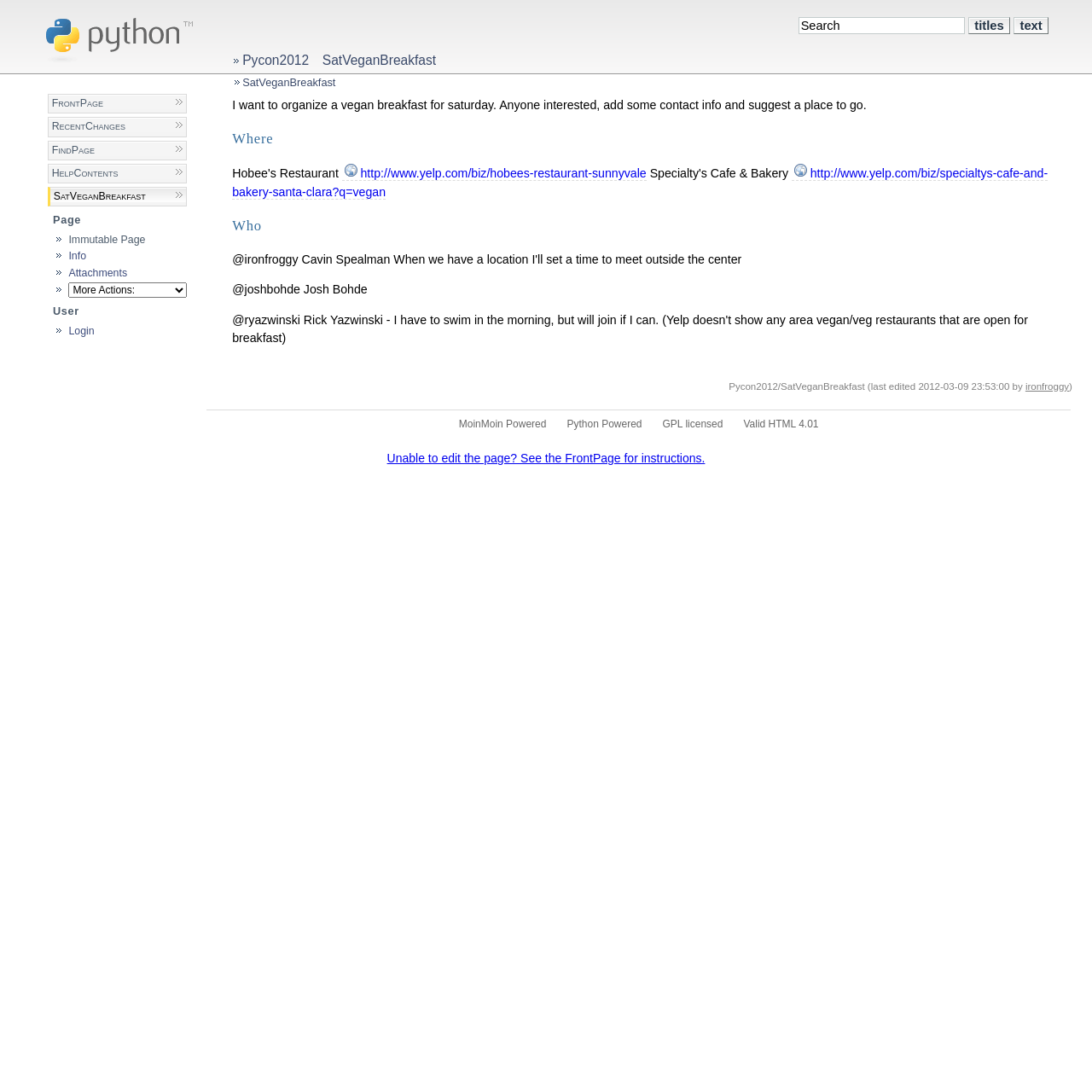Identify the bounding box for the UI element that is described as follows: "RecentChanges".

[0.044, 0.107, 0.171, 0.125]